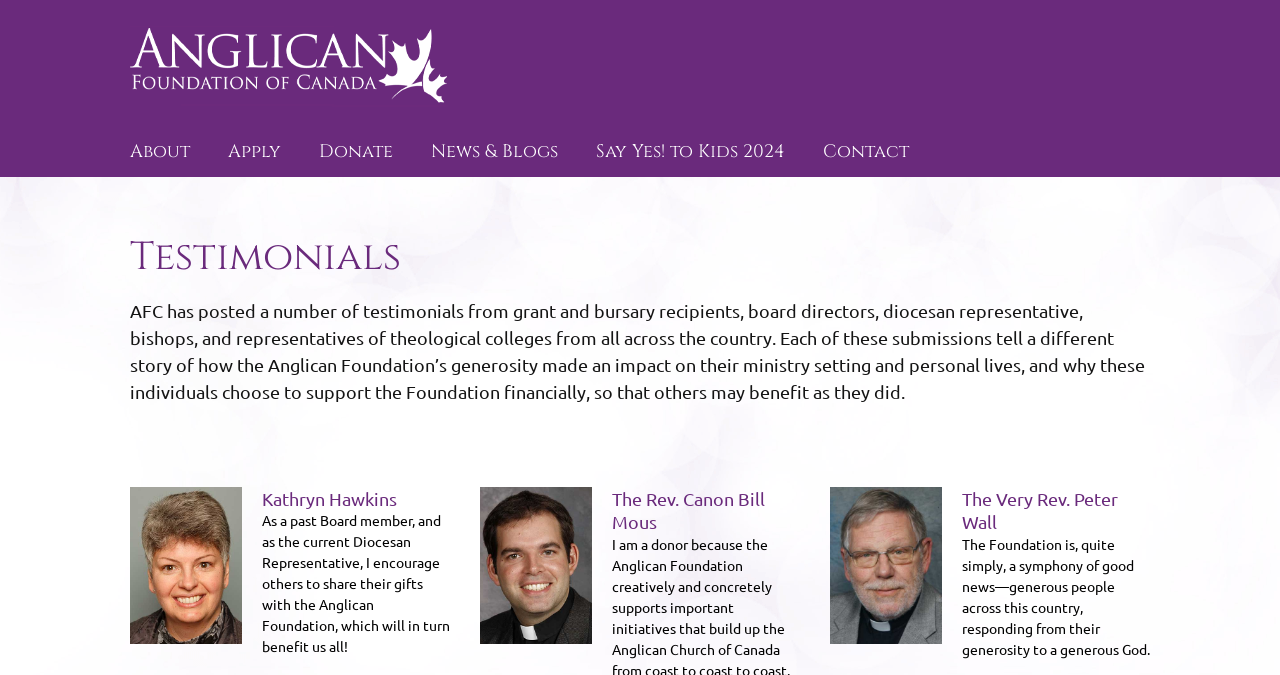Specify the bounding box coordinates for the region that must be clicked to perform the given instruction: "Go to About page".

[0.094, 0.188, 0.164, 0.262]